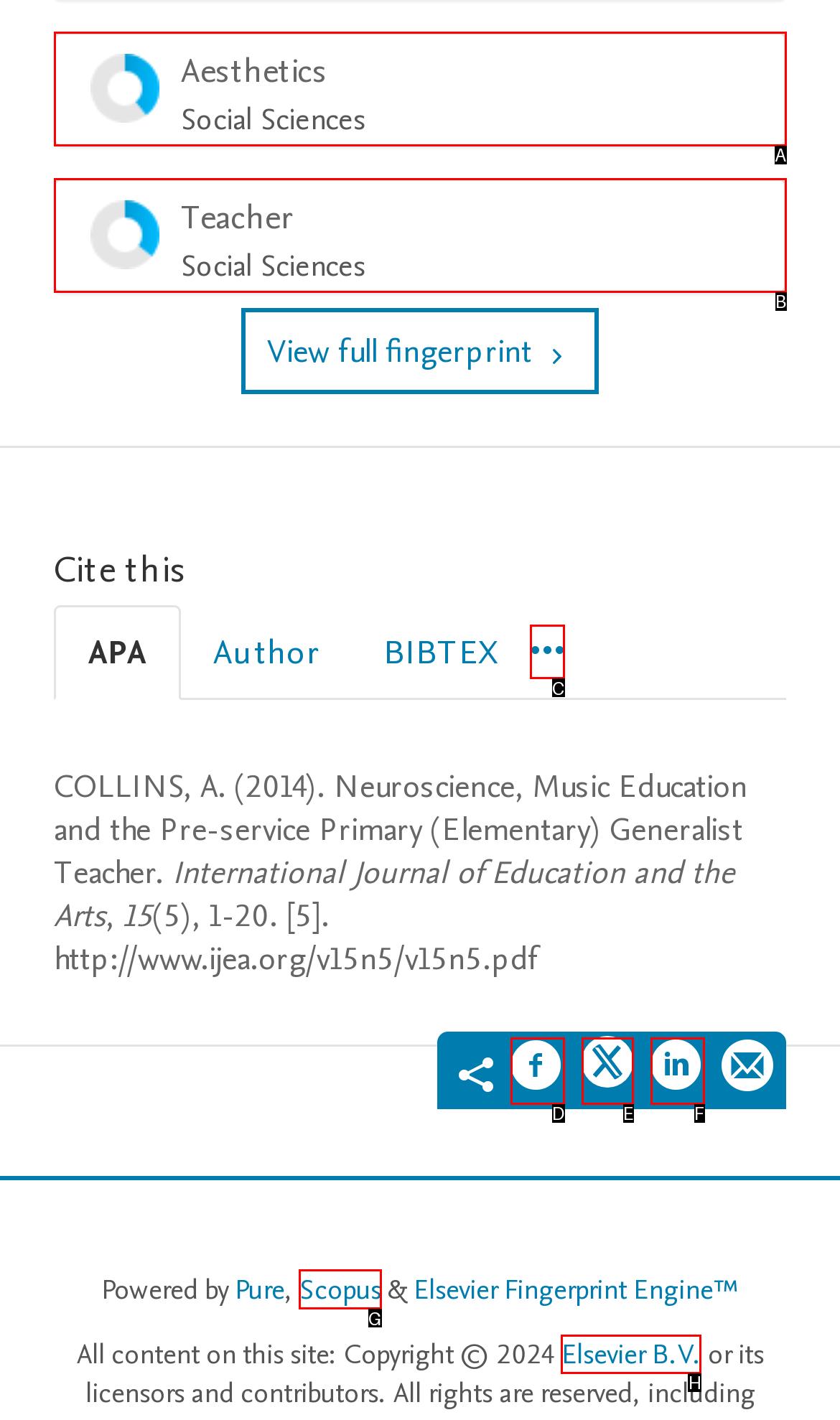To execute the task: View Scopus website, which one of the highlighted HTML elements should be clicked? Answer with the option's letter from the choices provided.

G